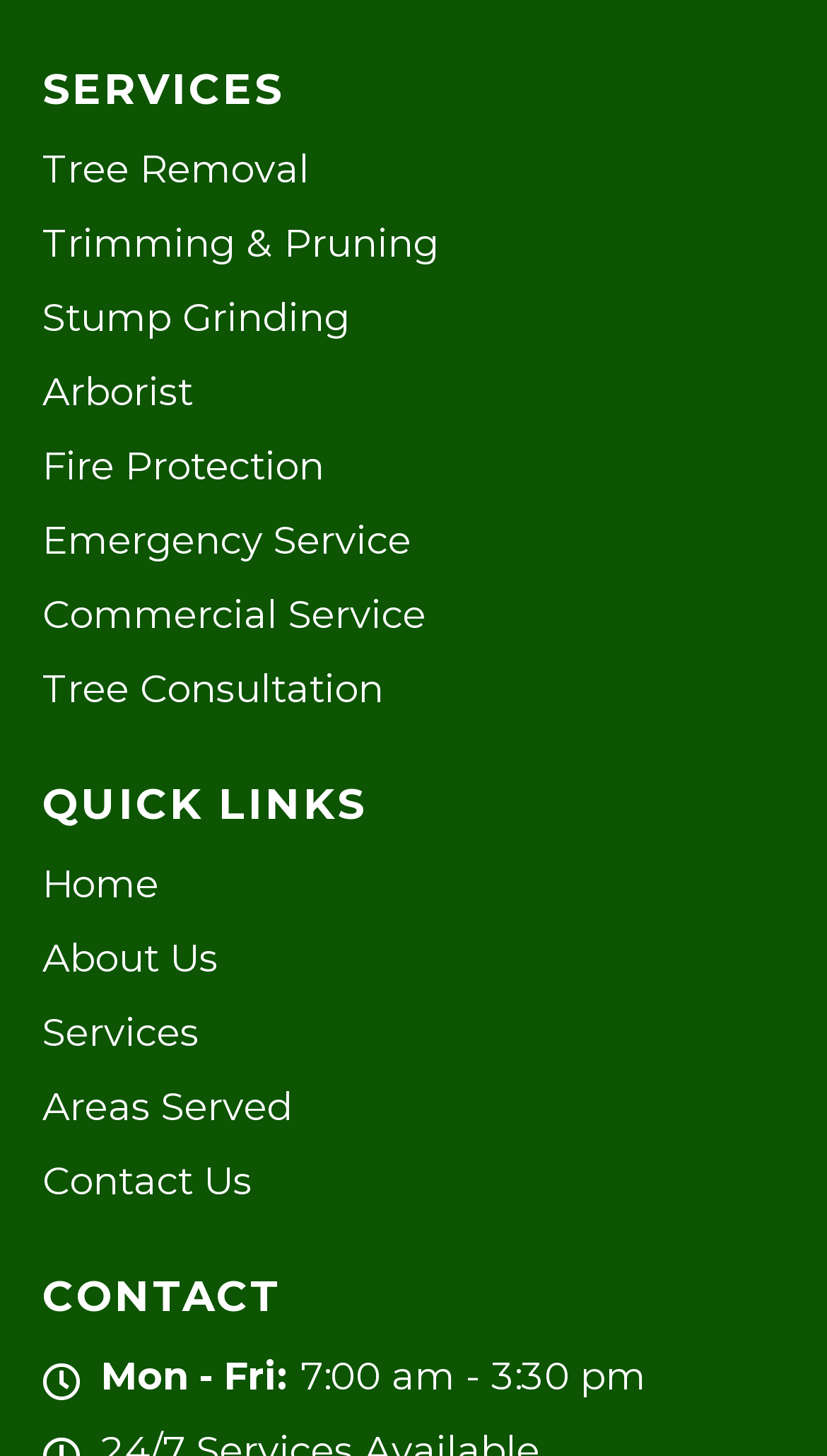Show the bounding box coordinates for the element that needs to be clicked to execute the following instruction: "Go to the company profile". Provide the coordinates in the form of four float numbers between 0 and 1, i.e., [left, top, right, bottom].

None